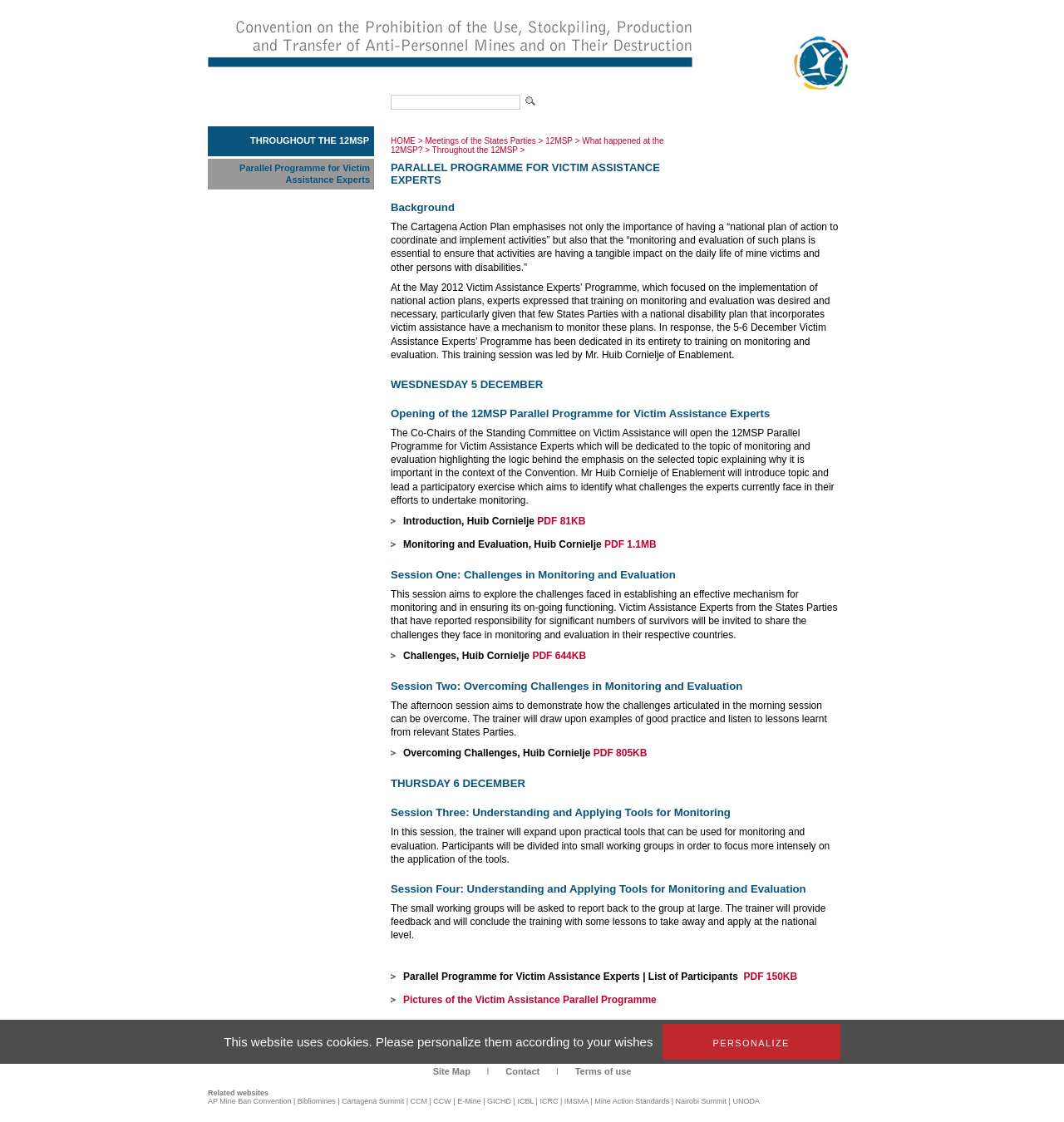Determine the bounding box coordinates for the area you should click to complete the following instruction: "Open the 'Parallel Programme for Victim Assistance Experts' link".

[0.352, 0.113, 0.805, 0.92]